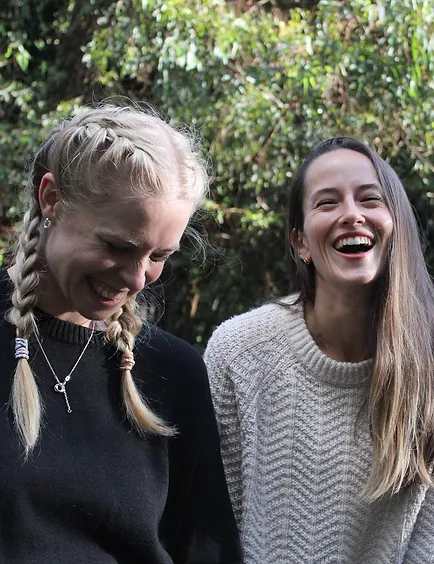Kindly respond to the following question with a single word or a brief phrase: 
What is the hairstyle of the woman on the right?

long, flowing hair